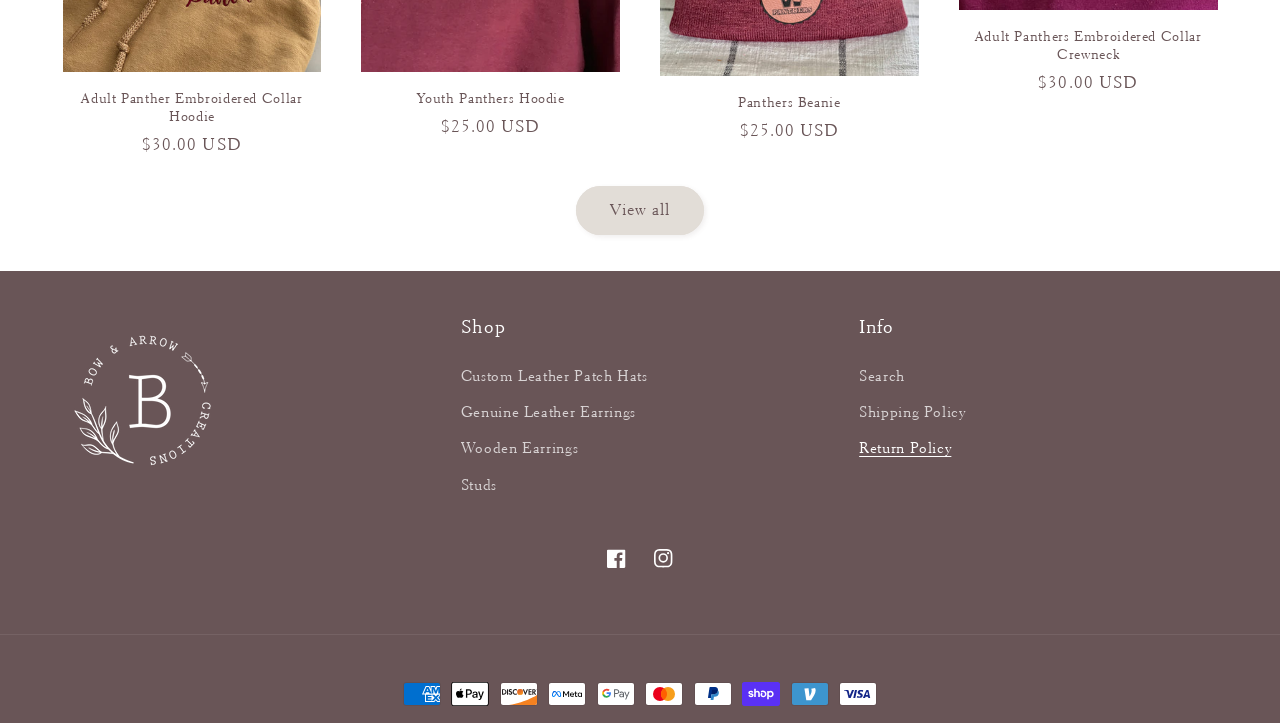Determine the bounding box of the UI element mentioned here: "Panthers Beanie". The coordinates must be in the format [left, top, right, bottom] with values ranging from 0 to 1.

[0.516, 0.13, 0.718, 0.155]